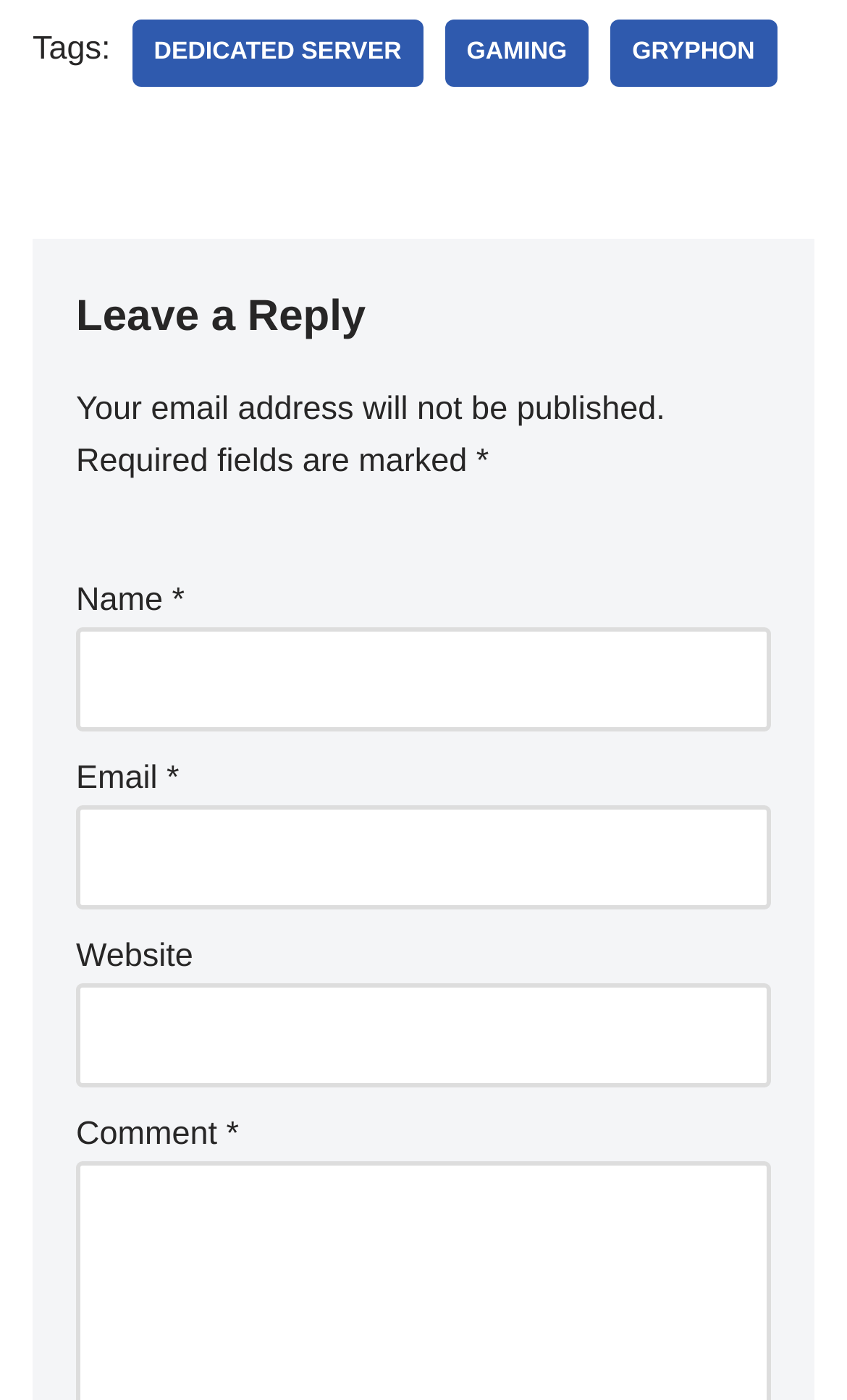What is the vertical order of the form fields?
Craft a detailed and extensive response to the question.

By examining the y1 and y2 coordinates of the bounding boxes, we can determine the vertical order of the form fields. The 'Name' field is at the top, followed by 'Email', then 'Website', and finally 'Comment' at the bottom.